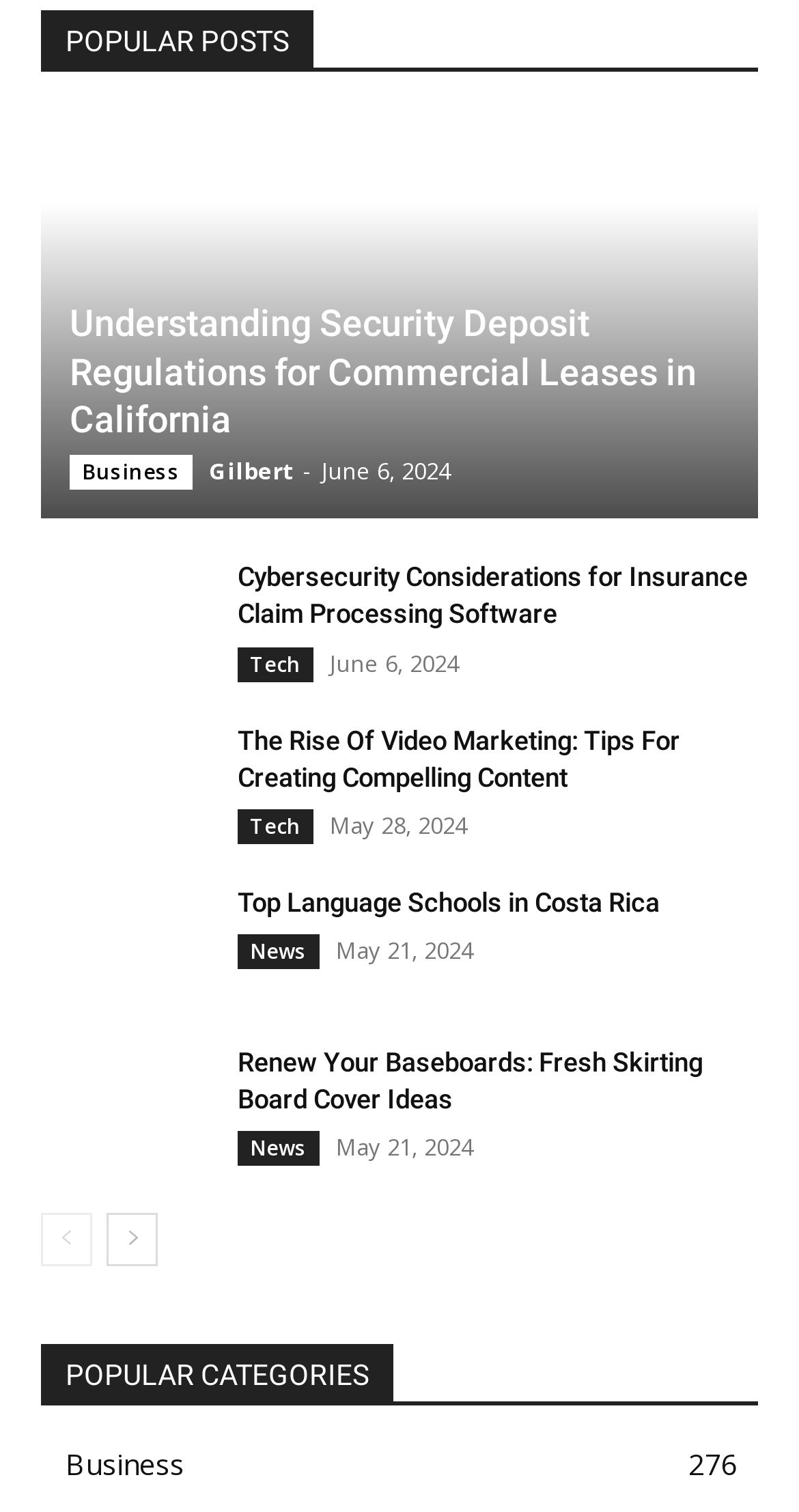Can you pinpoint the bounding box coordinates for the clickable element required for this instruction: "Add an event"? The coordinates should be four float numbers between 0 and 1, i.e., [left, top, right, bottom].

None